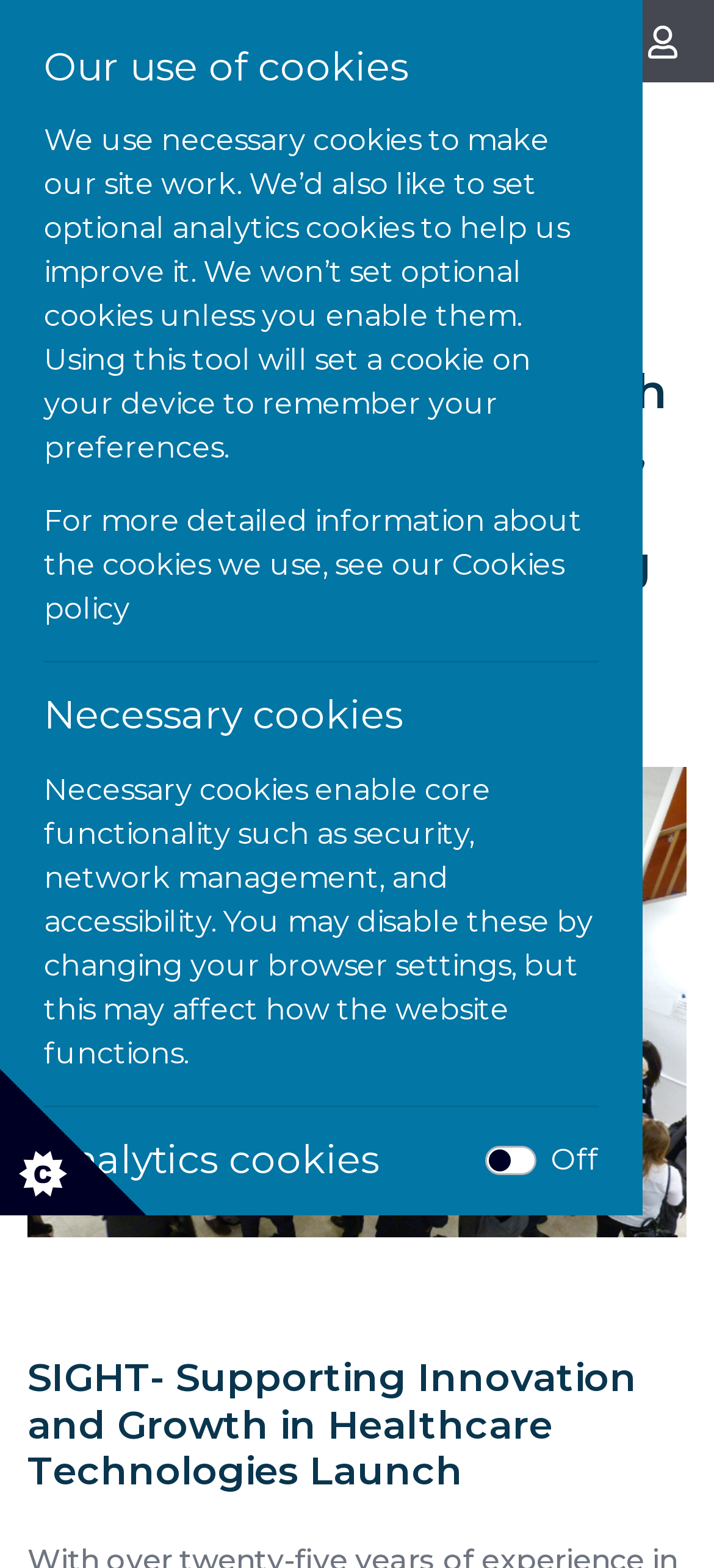Identify the webpage's primary heading and generate its text.

University of Portsmouth talks to Dr Nasser Siabi, CEO of Microlink after joining their pioneering SIGHT Program